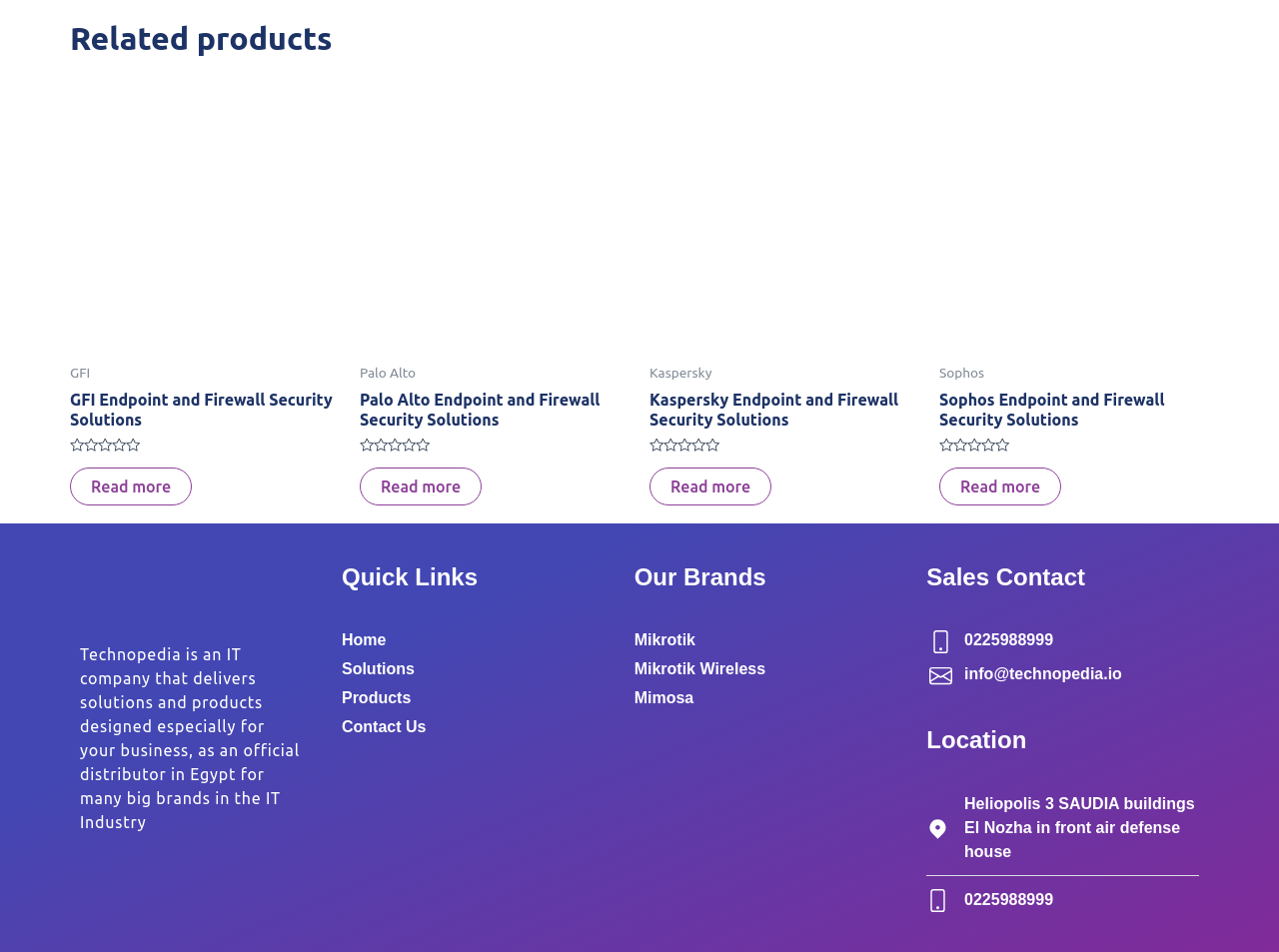Determine the bounding box coordinates of the clickable element to complete this instruction: "Read more about 'Palo Alto Endpoint and Firewall Security Solutions'". Provide the coordinates in the format of four float numbers between 0 and 1, [left, top, right, bottom].

[0.281, 0.491, 0.377, 0.531]